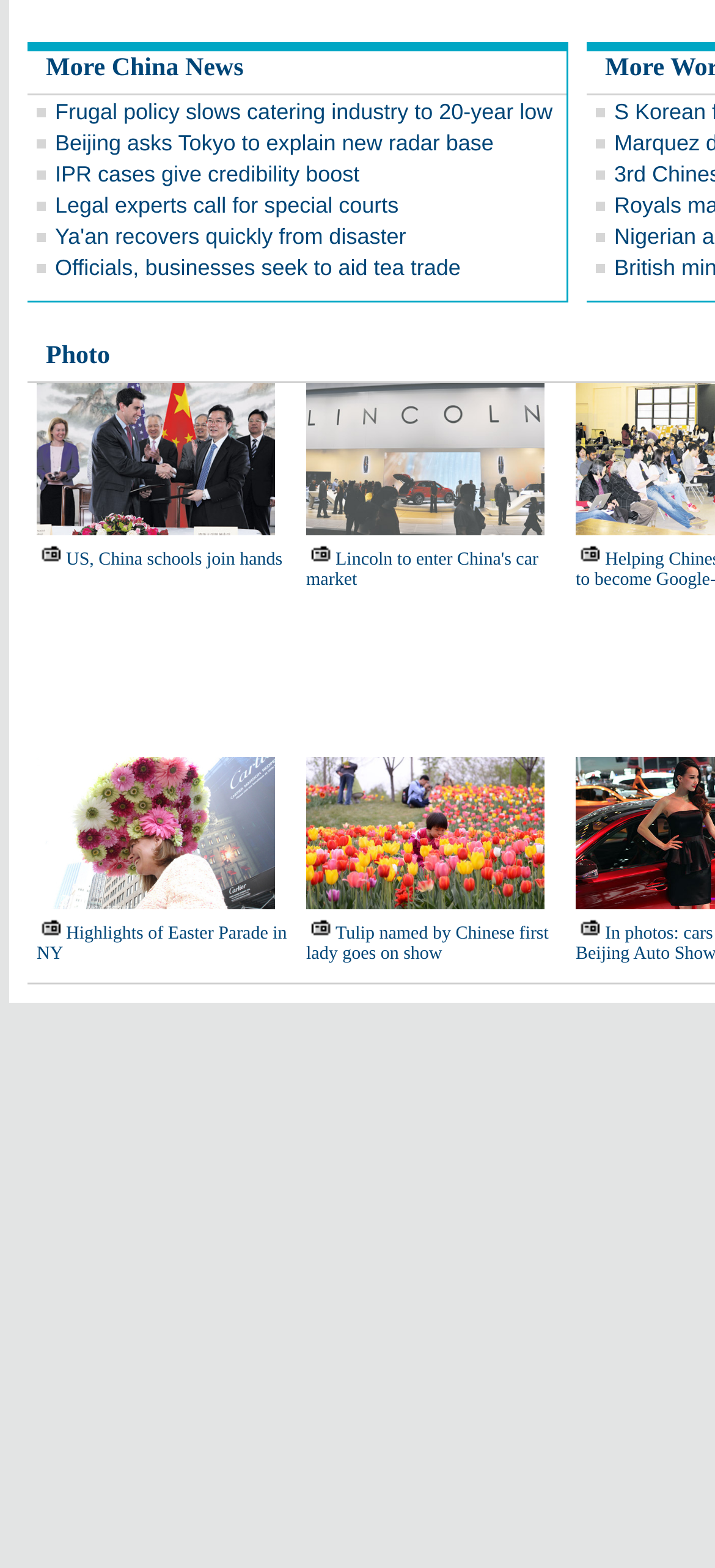Specify the bounding box coordinates of the area that needs to be clicked to achieve the following instruction: "Explore 'Tulip named by Chinese first lady goes on show'".

[0.428, 0.589, 0.767, 0.615]